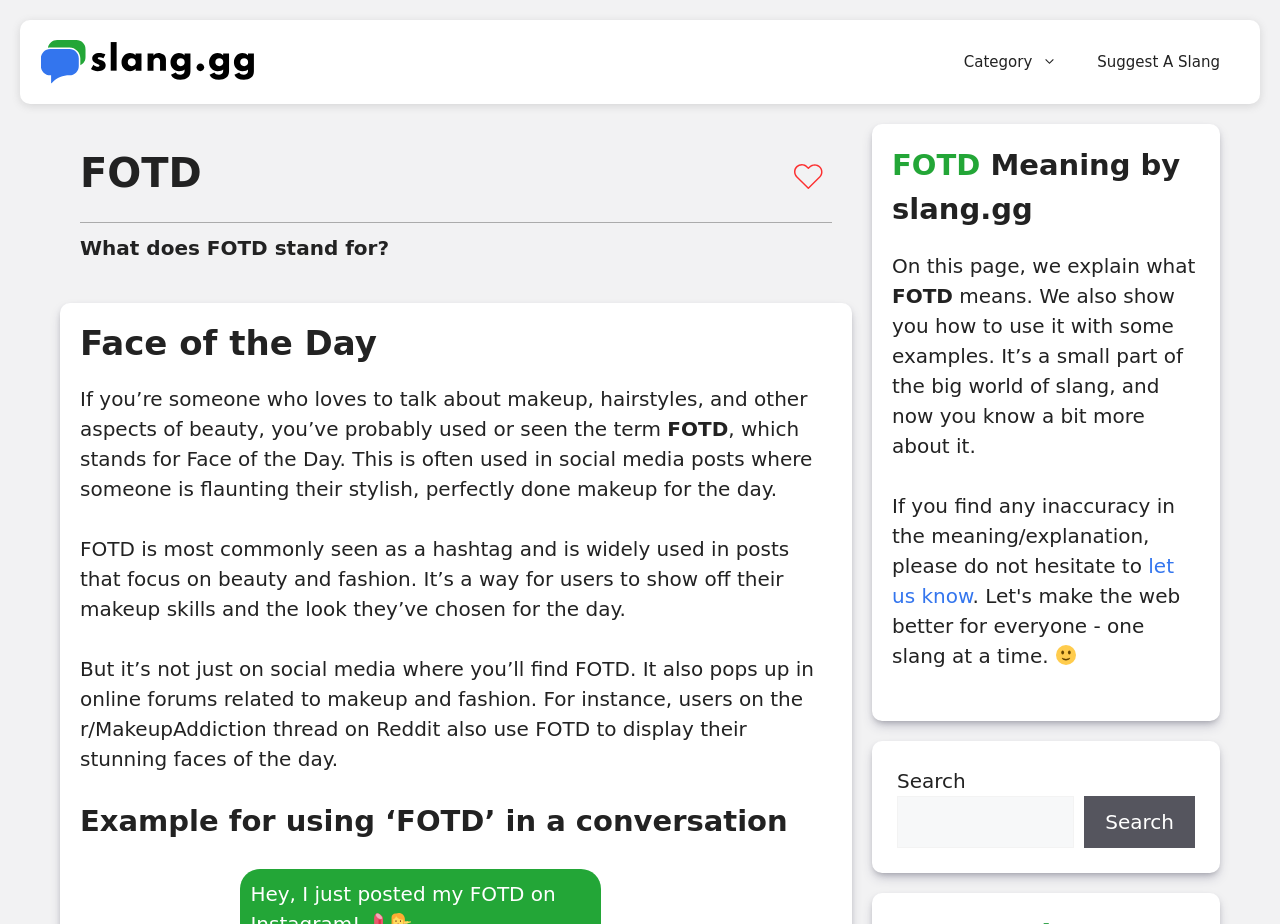Analyze the image and provide a detailed answer to the question: What can users do if they find an inaccuracy on the website?

If users find an inaccuracy in the meaning or explanation of a slang term on the website, they can let the website know by clicking on the 'let us know' link.